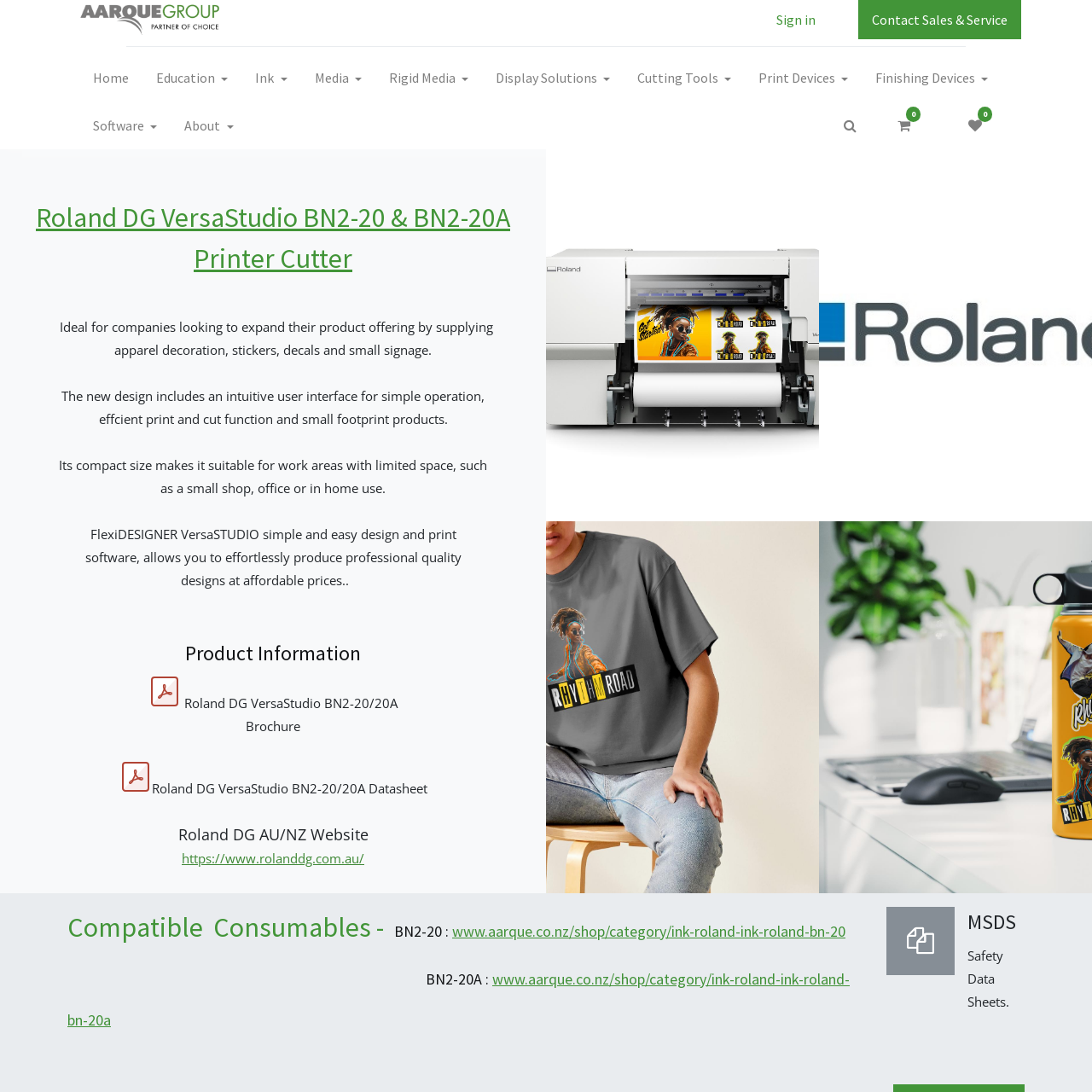Convey a detailed summary of the webpage, mentioning all key elements.

The webpage is about the Roland DG VersaStudio BN2-20, a printer cutter product. At the top left corner, there is a logo of Aarque, which is a link. Next to it, there are several links, including "Sign in" and "Contact Sales & Service". Below these links, there is a horizontal separator line.

The main navigation menu is located below the separator line, with links to "Home", "Education", "Ink", "Media", "Rigid Media", "Display Solutions", "Cutting Tools", "Print Devices", "Finishing Devices", and "Software". 

On the right side of the navigation menu, there are three more links, including a search icon, a shopping cart icon, and another icon.

The main content of the webpage is divided into several sections. The first section has a heading that reads "Roland DG VersaStudio BN2-20 & BN2-20A Printer Cutter". Below the heading, there are several paragraphs of text that describe the product, including its features, benefits, and ideal use cases.

The next section is titled "Product Information" and contains links to a brochure and a datasheet for the product. There is also a link to the Roland DG AU/NZ website.

Further down the page, there are several headings, but they do not contain any text. Below these headings, there is a section titled "Compatible Consumables" that lists links to pages for BN2-20 and BN2-20A ink products. Finally, there is a section titled "MSDS" that contains a link to Safety Data Sheets.